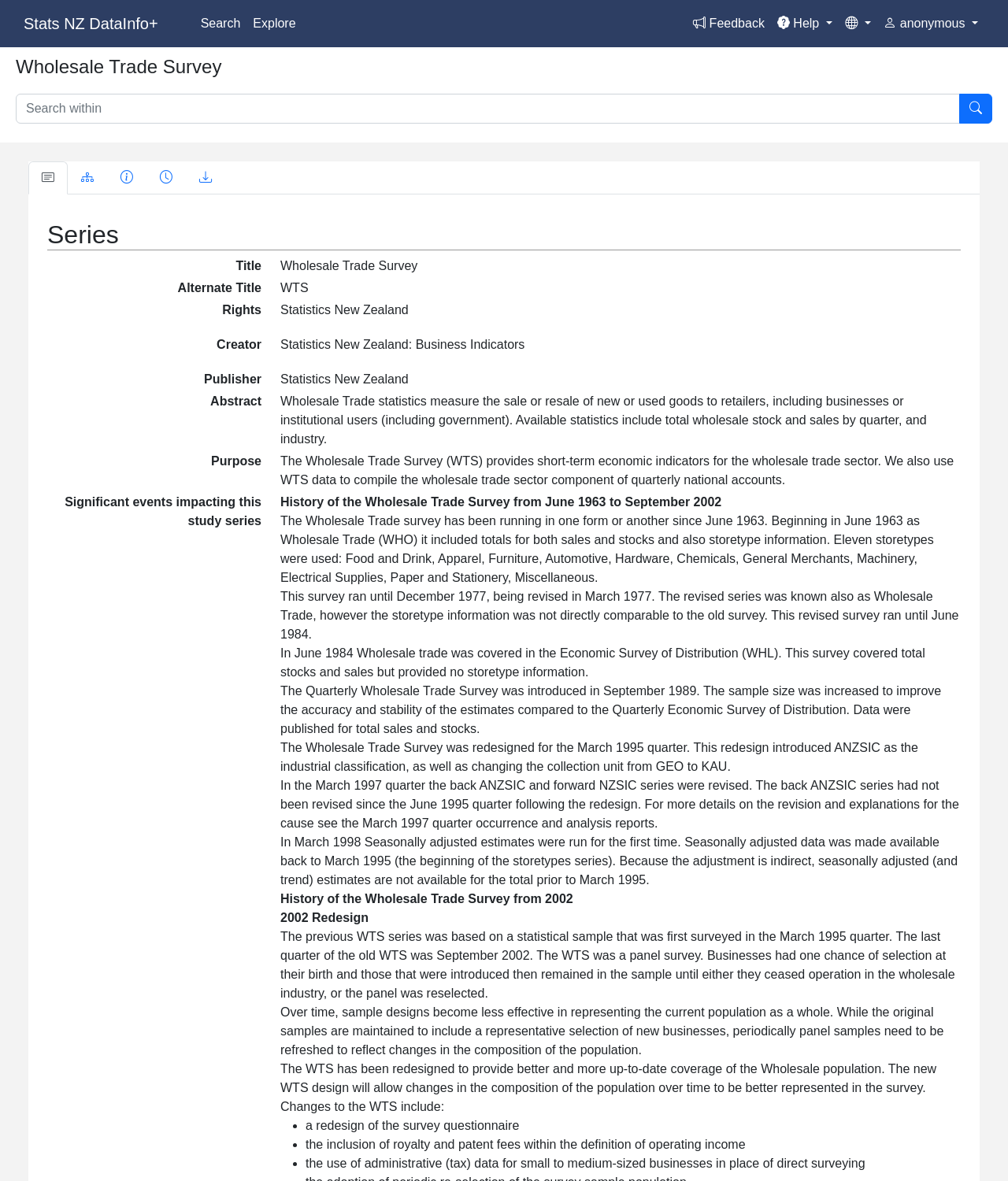Please give a short response to the question using one word or a phrase:
What is the name of the survey?

Wholesale Trade Survey